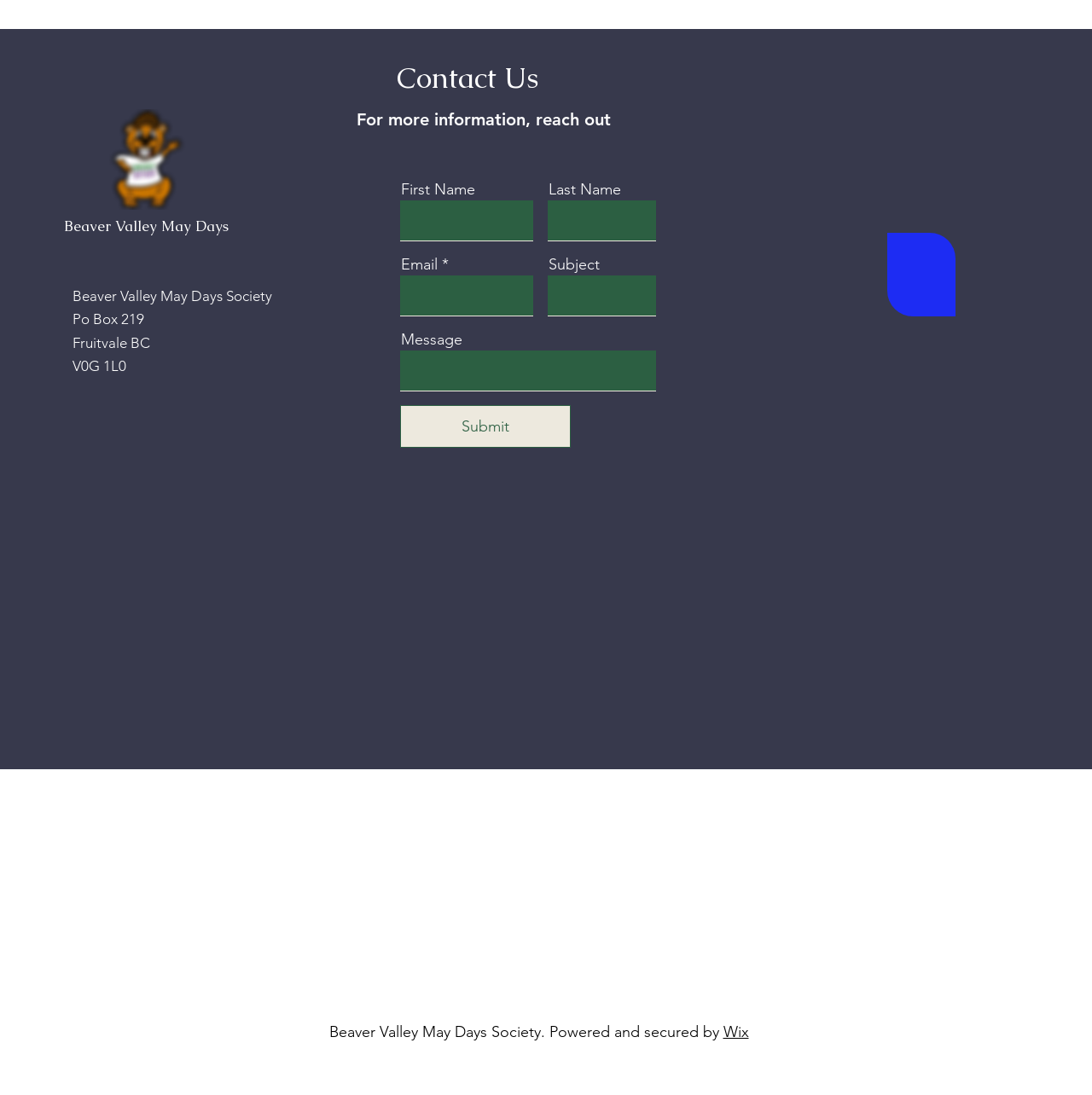What is the purpose of the form?
Please answer the question with a single word or phrase, referencing the image.

Contact Us